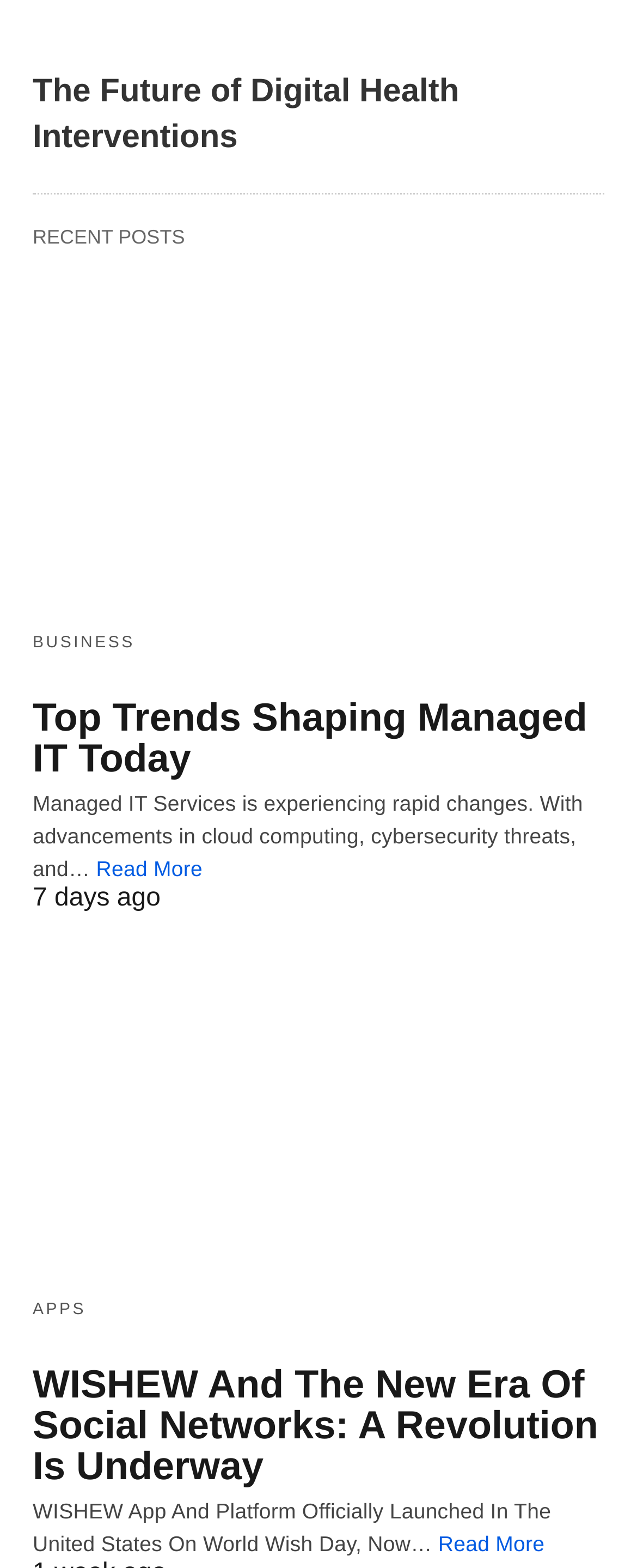How many days ago was the first recent post published?
Using the visual information, respond with a single word or phrase.

7 days ago